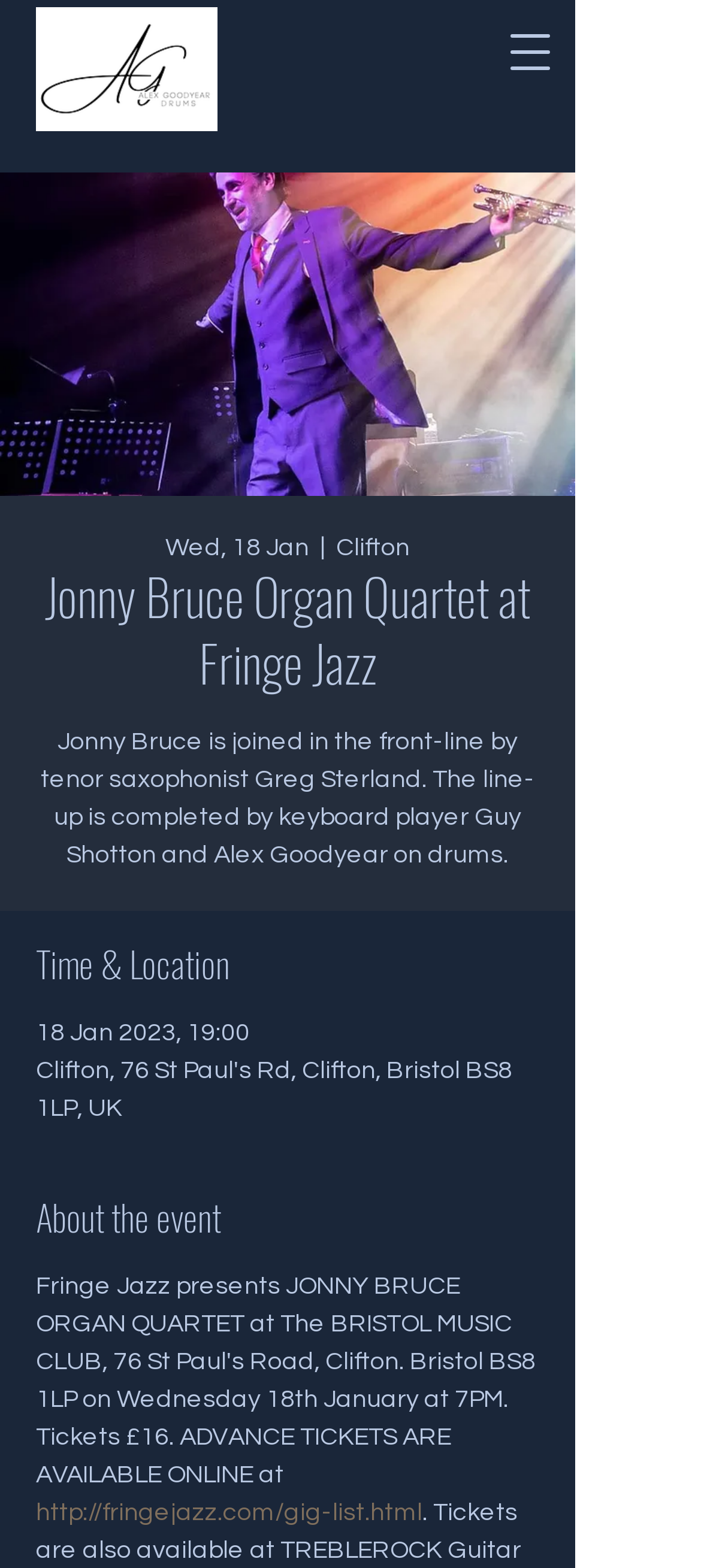Please provide a comprehensive response to the question below by analyzing the image: 
What is the location of the event?

I found the location of the event by looking at the 'Time & Location' section, where it says 'Wed, 18 Jan | Clifton'.